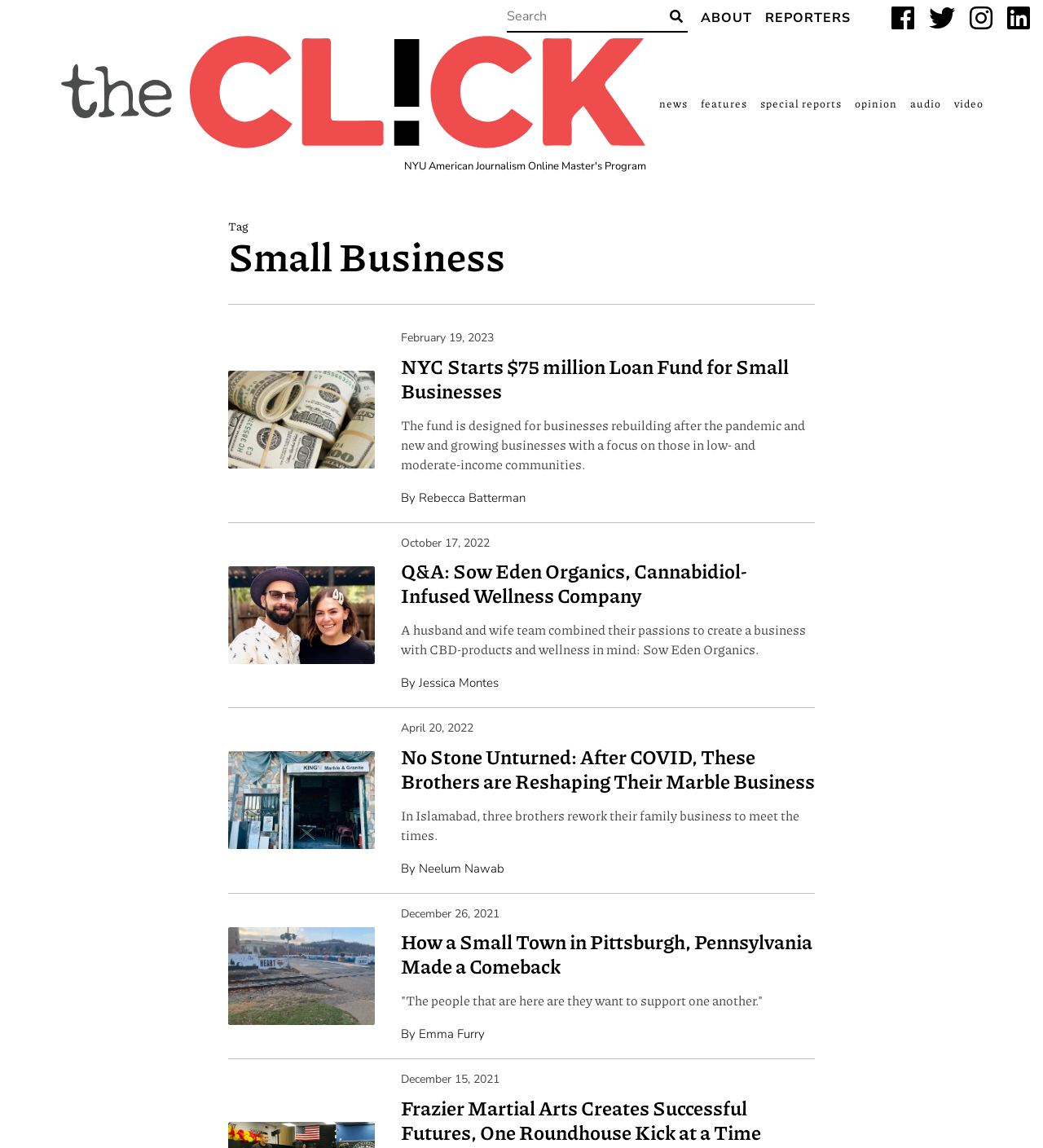How many social media links are present on the webpage?
Based on the screenshot, respond with a single word or phrase.

4